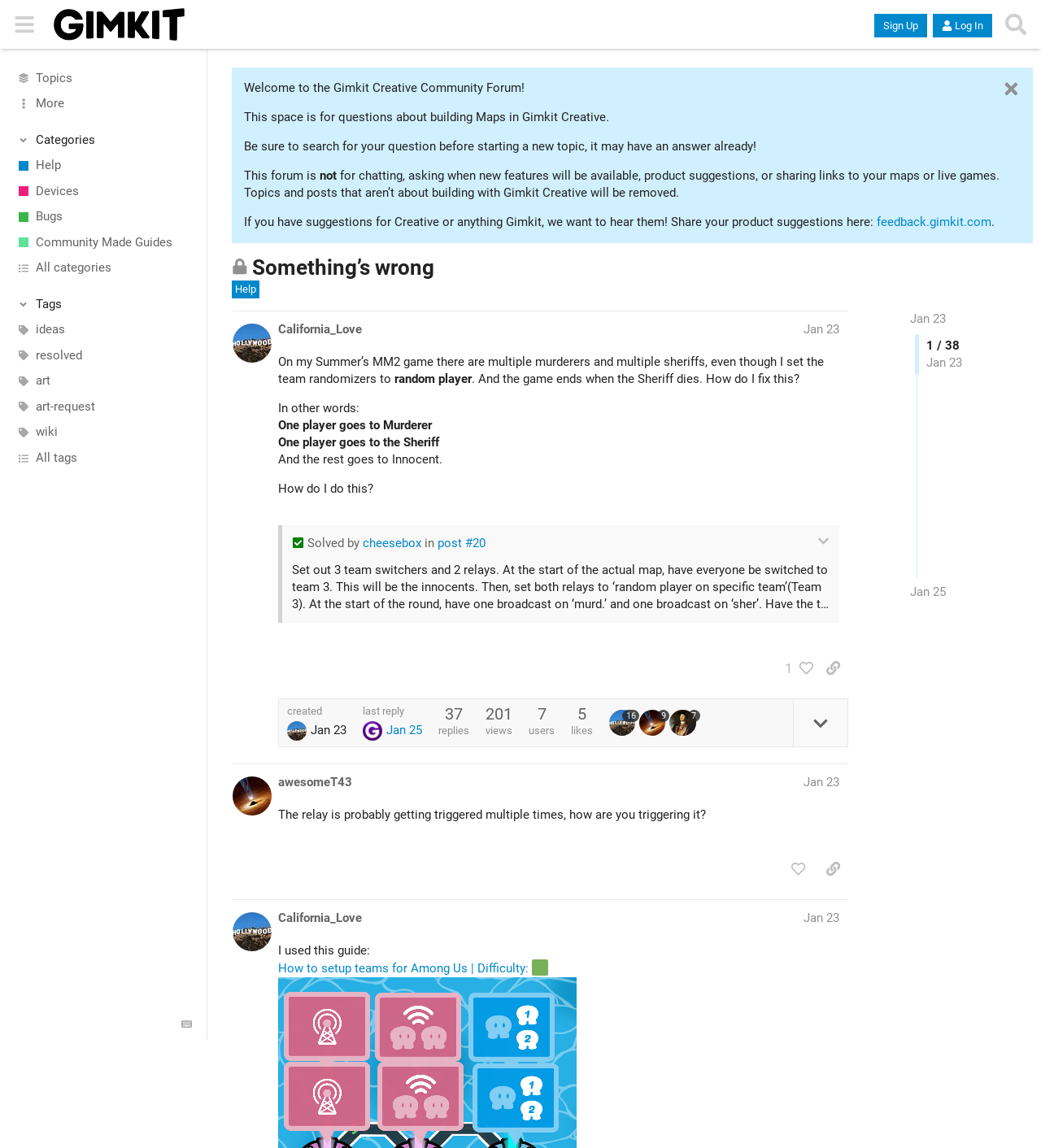How many team switchers are needed to solve the issue?
Examine the screenshot and reply with a single word or phrase.

3